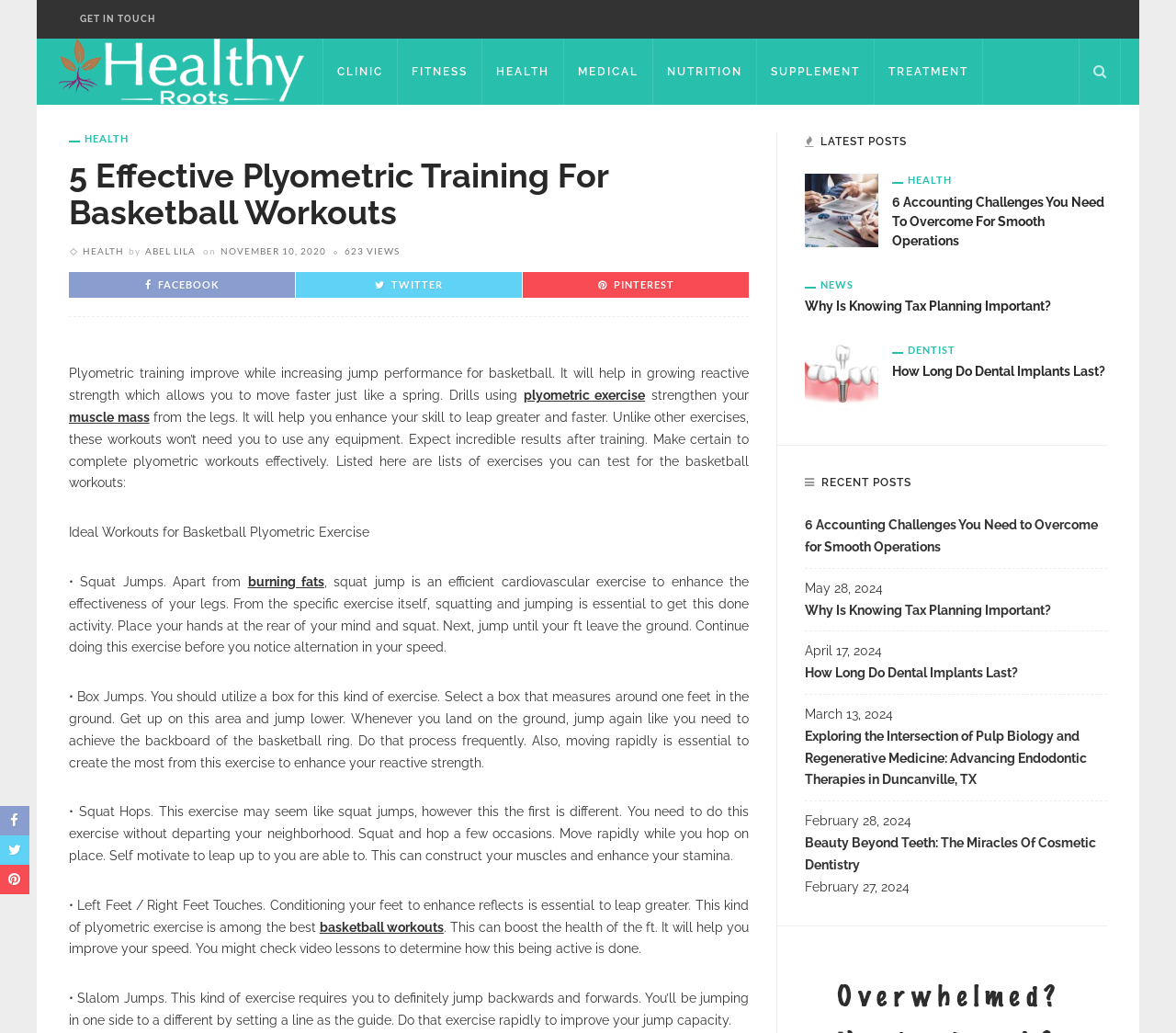What is the benefit of Squat Hops exercise?
Give a comprehensive and detailed explanation for the question.

According to the article, Squat Hops exercise helps to build muscles and enhance stamina, which is essential for improving jump performance in basketball.